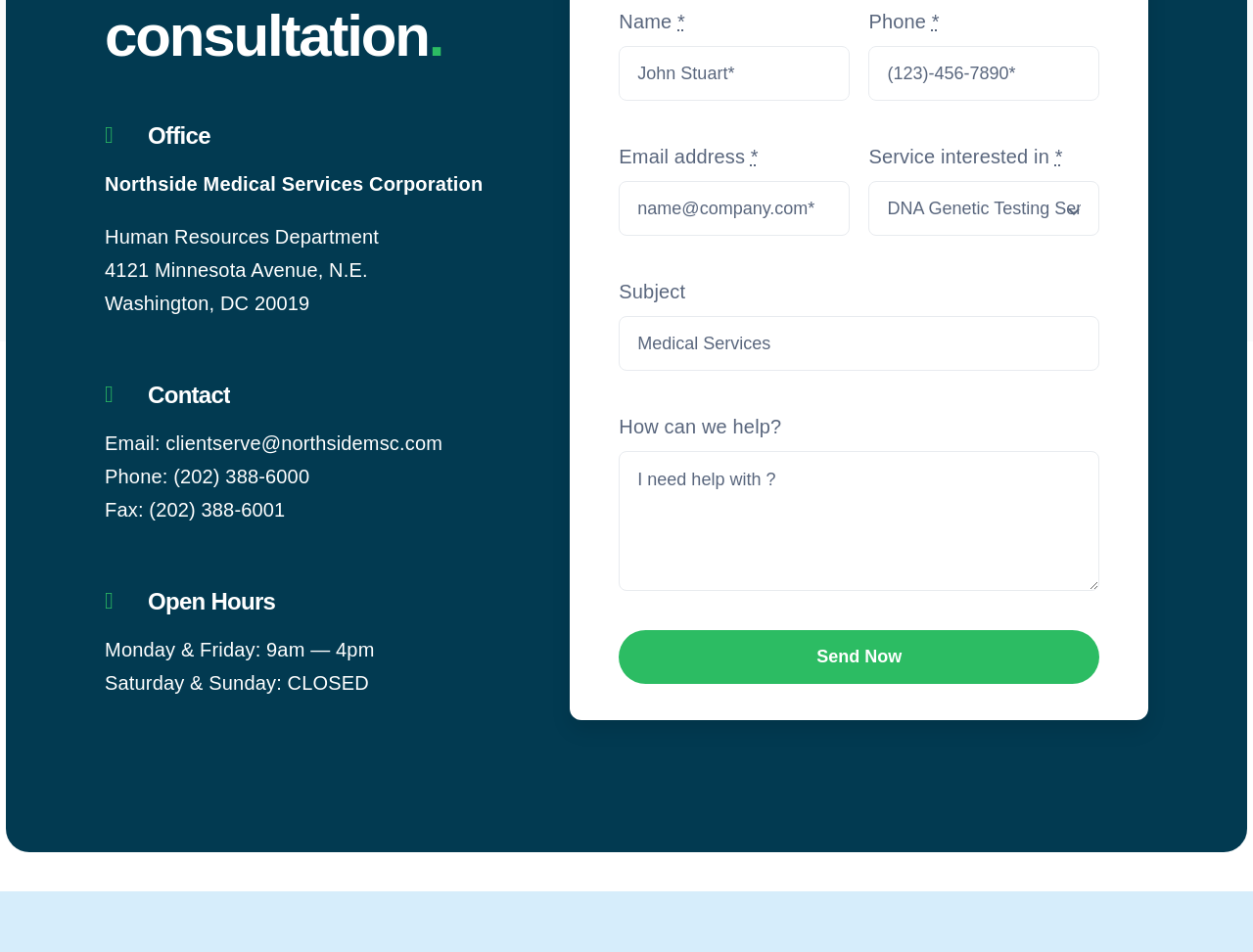What is the purpose of the 'Send Now' button?
Can you offer a detailed and complete answer to this question?

The answer can be inferred by the location and text of the button element with the text 'Send Now', which is likely to be the submit button for the form, allowing users to send their inquiries or requests.